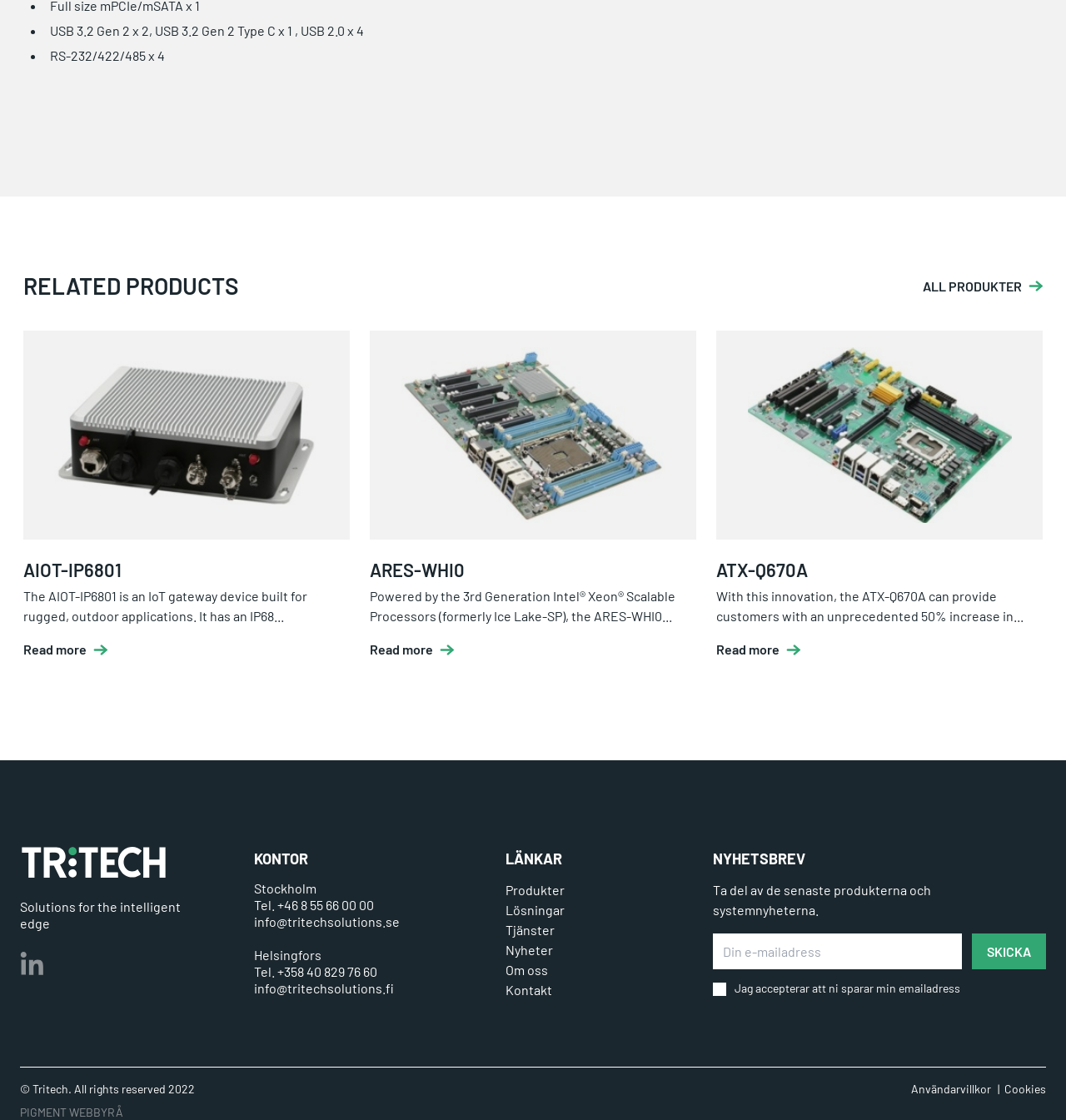Highlight the bounding box coordinates of the element that should be clicked to carry out the following instruction: "Click on the 'ARES-WHI0' link". The coordinates must be given as four float numbers ranging from 0 to 1, i.e., [left, top, right, bottom].

[0.347, 0.295, 0.653, 0.482]